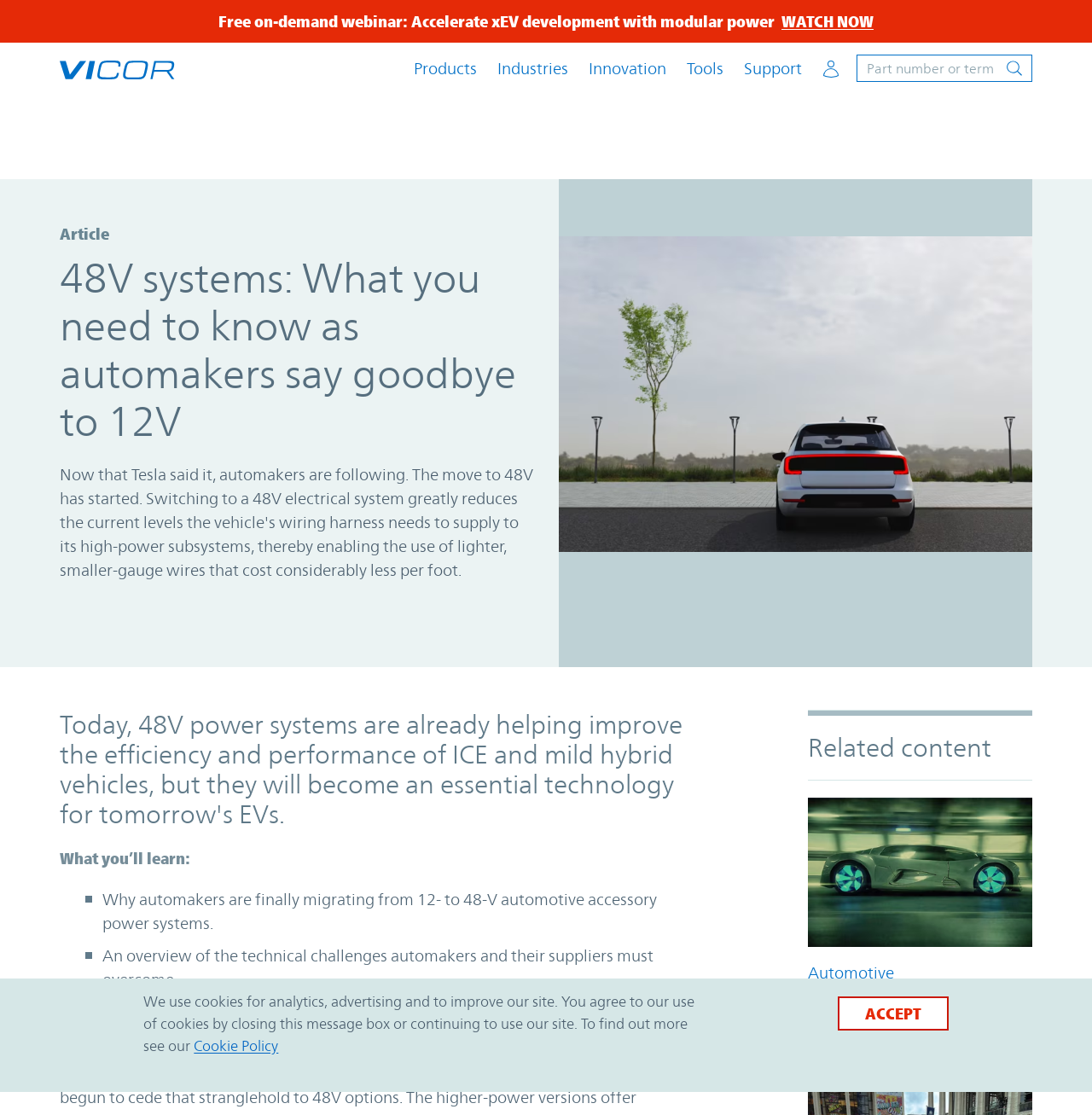Identify the bounding box coordinates of the specific part of the webpage to click to complete this instruction: "Watch the on-demand webinar".

[0.716, 0.011, 0.8, 0.028]